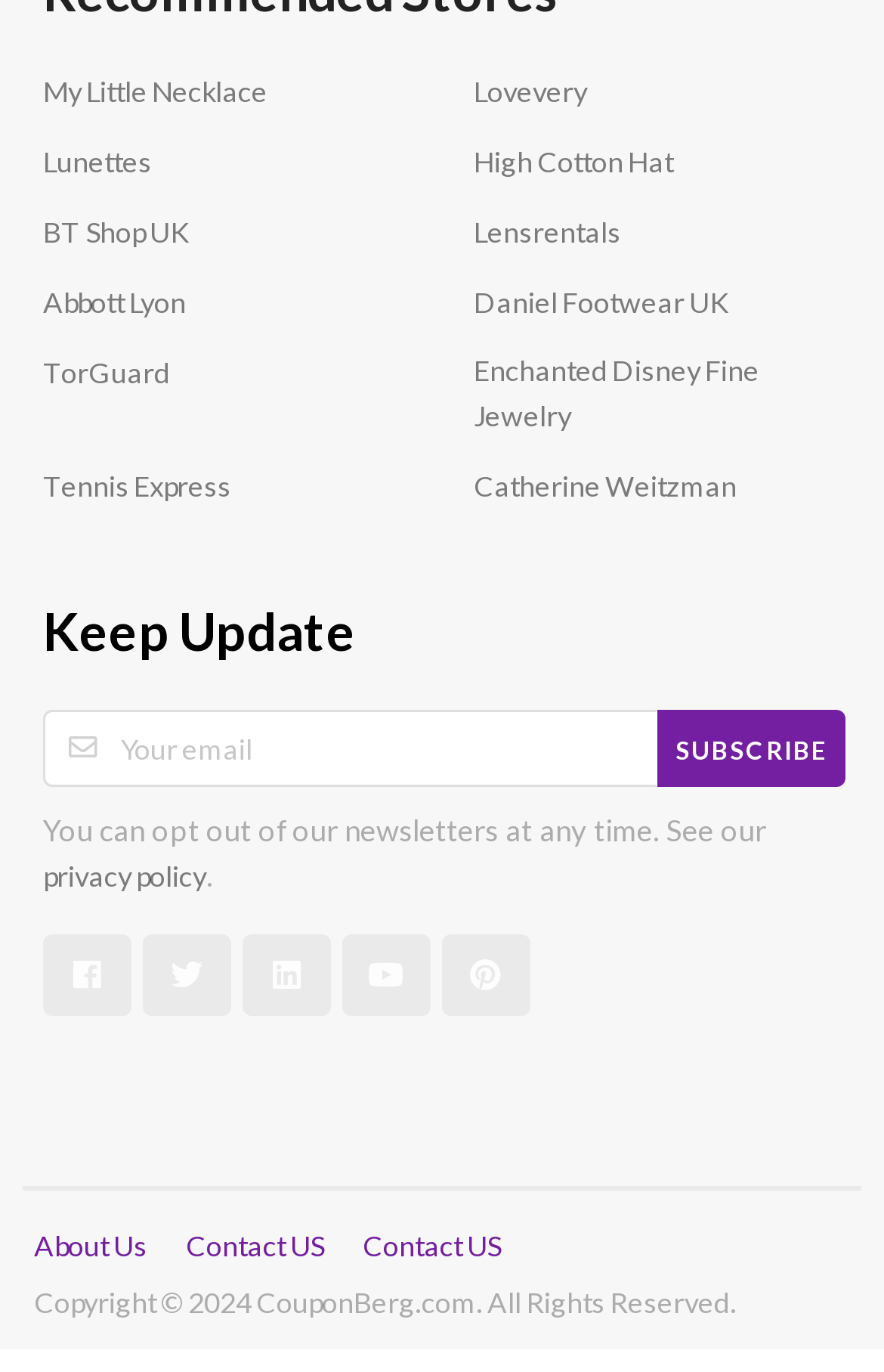Could you find the bounding box coordinates of the clickable area to complete this instruction: "Visit About Us page"?

[0.038, 0.885, 0.167, 0.934]